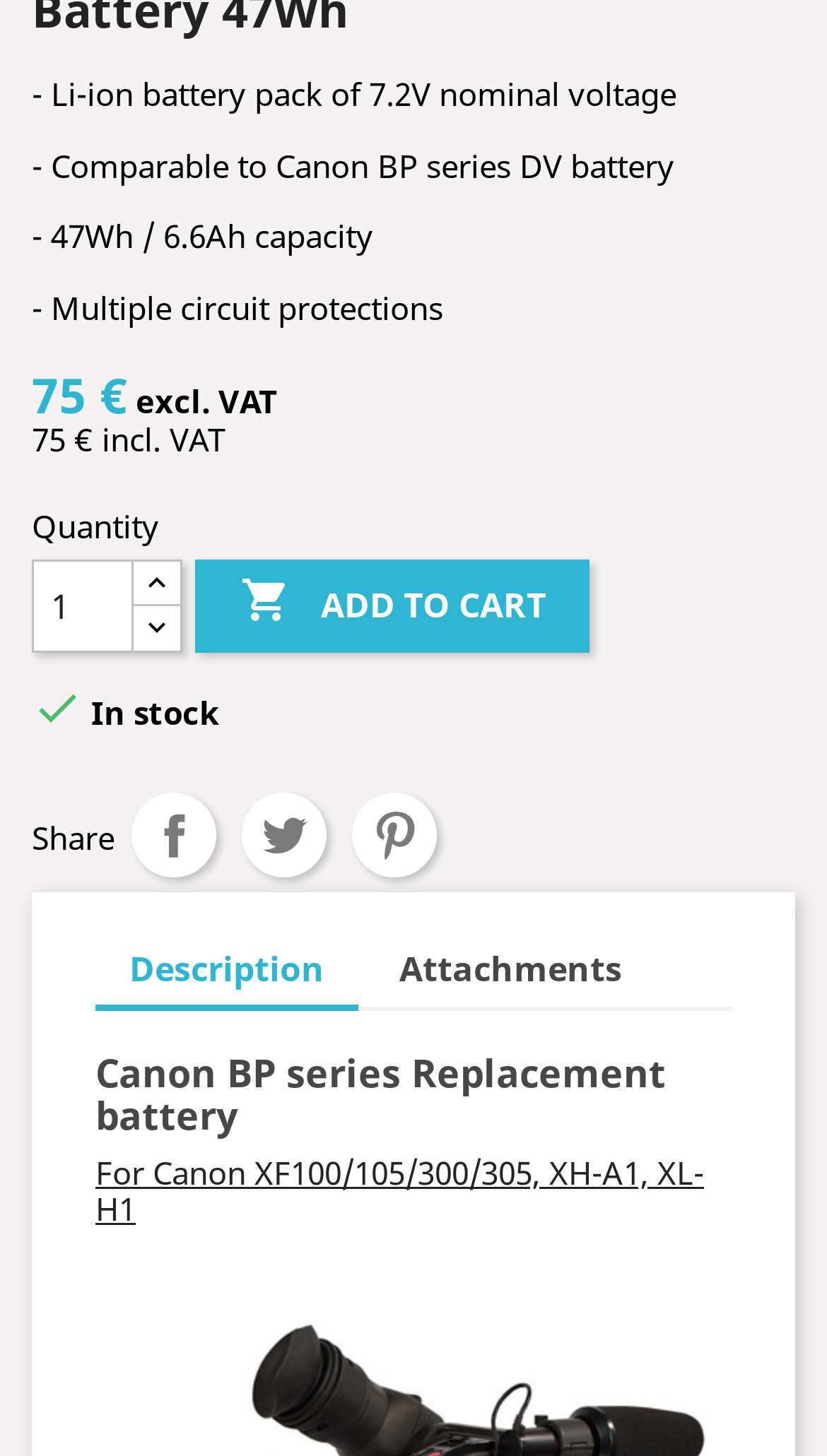Reply to the question below using a single word or brief phrase:
Is the product in stock?

Yes